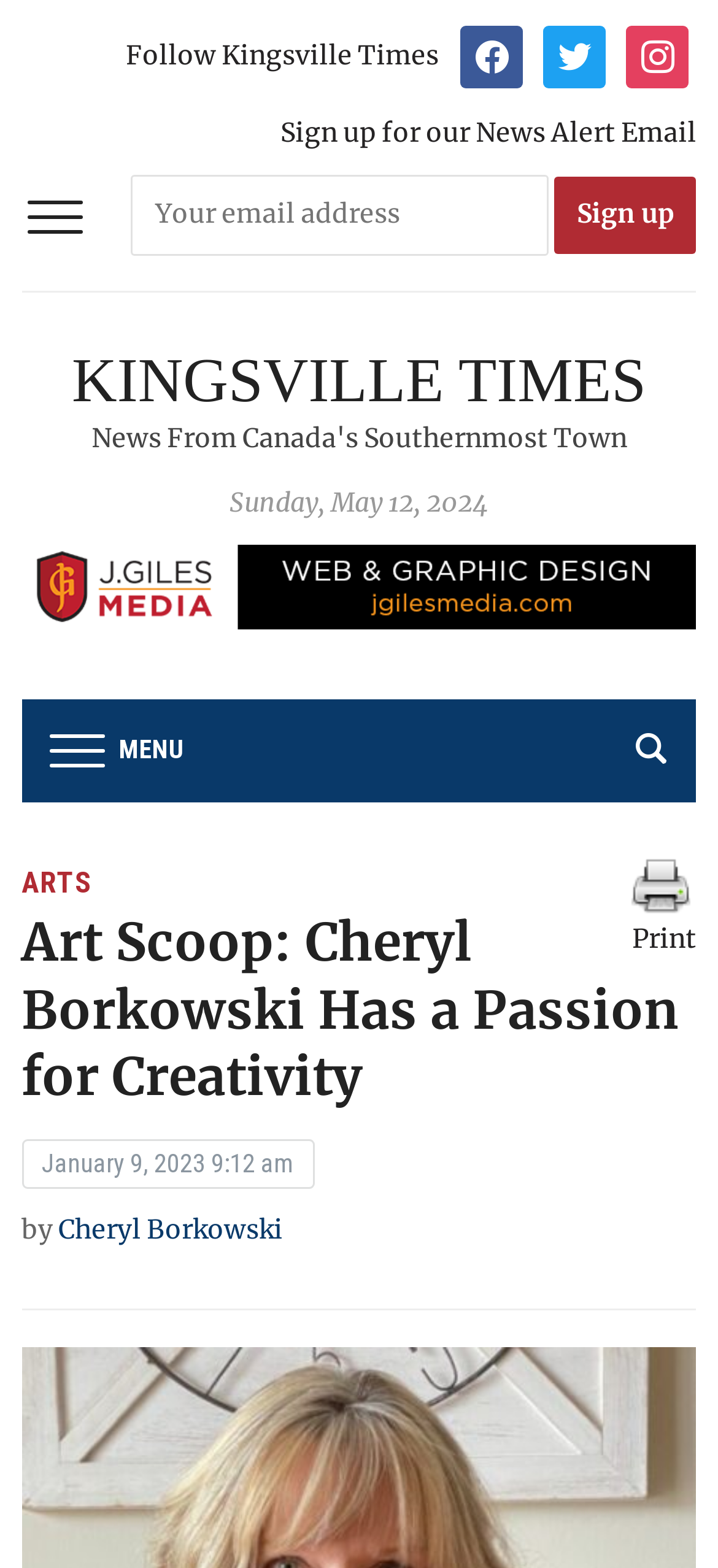Indicate the bounding box coordinates of the clickable region to achieve the following instruction: "Follow on Facebook."

[0.642, 0.027, 0.729, 0.045]